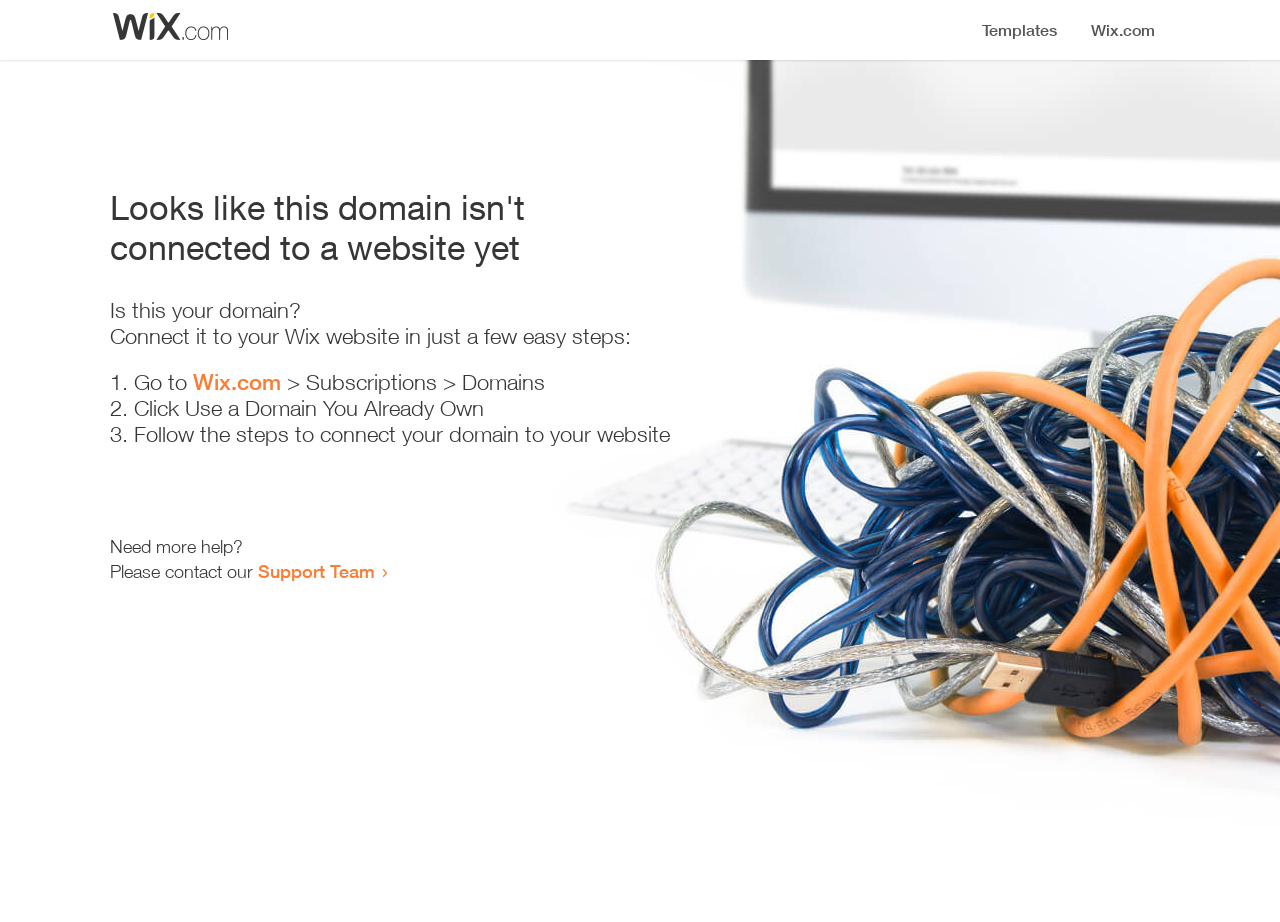From the screenshot, find the bounding box of the UI element matching this description: "Support Team". Supply the bounding box coordinates in the form [left, top, right, bottom], each a float between 0 and 1.

[0.202, 0.607, 0.293, 0.631]